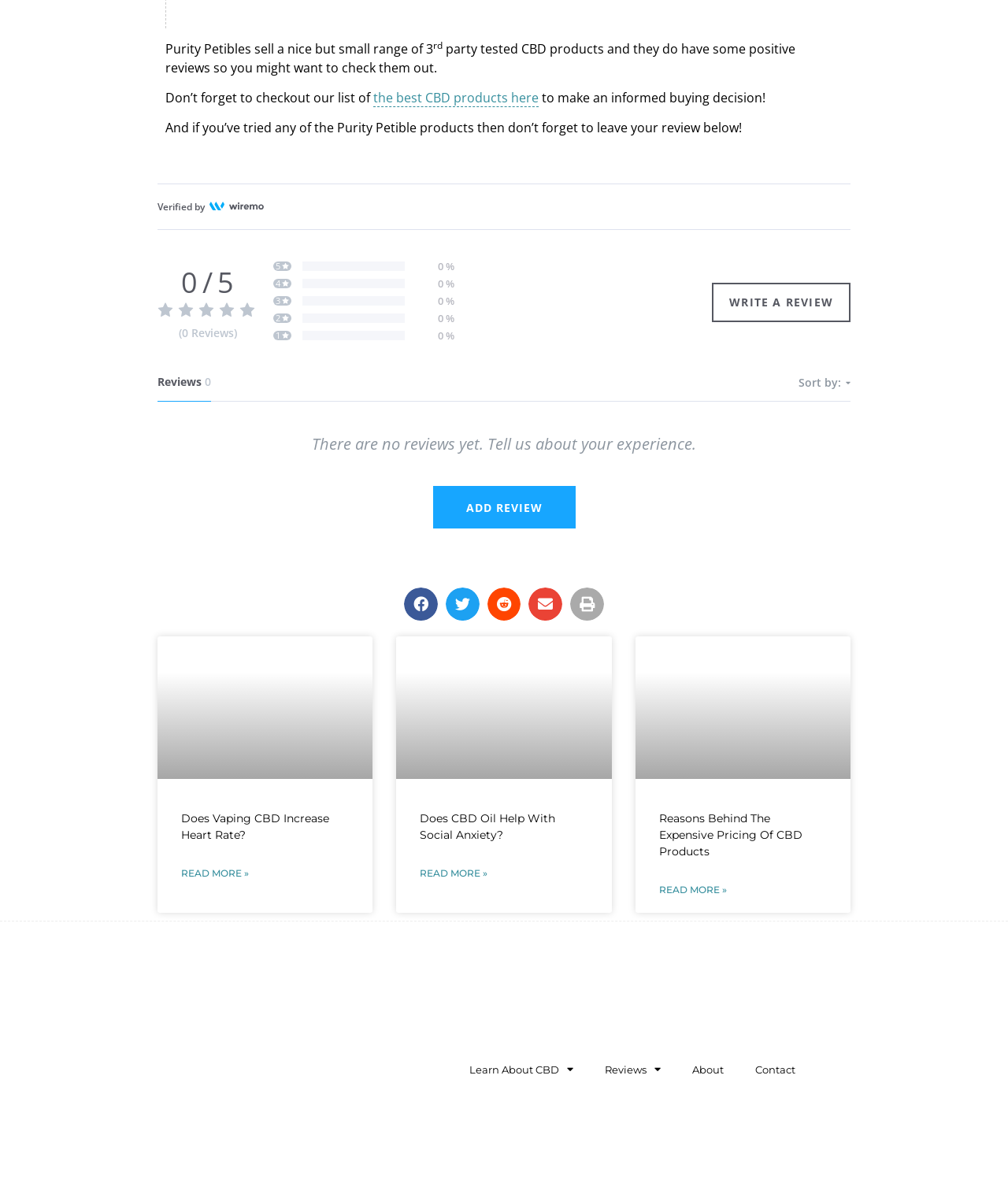How many social media sharing options are available?
Look at the image and answer with only one word or phrase.

5